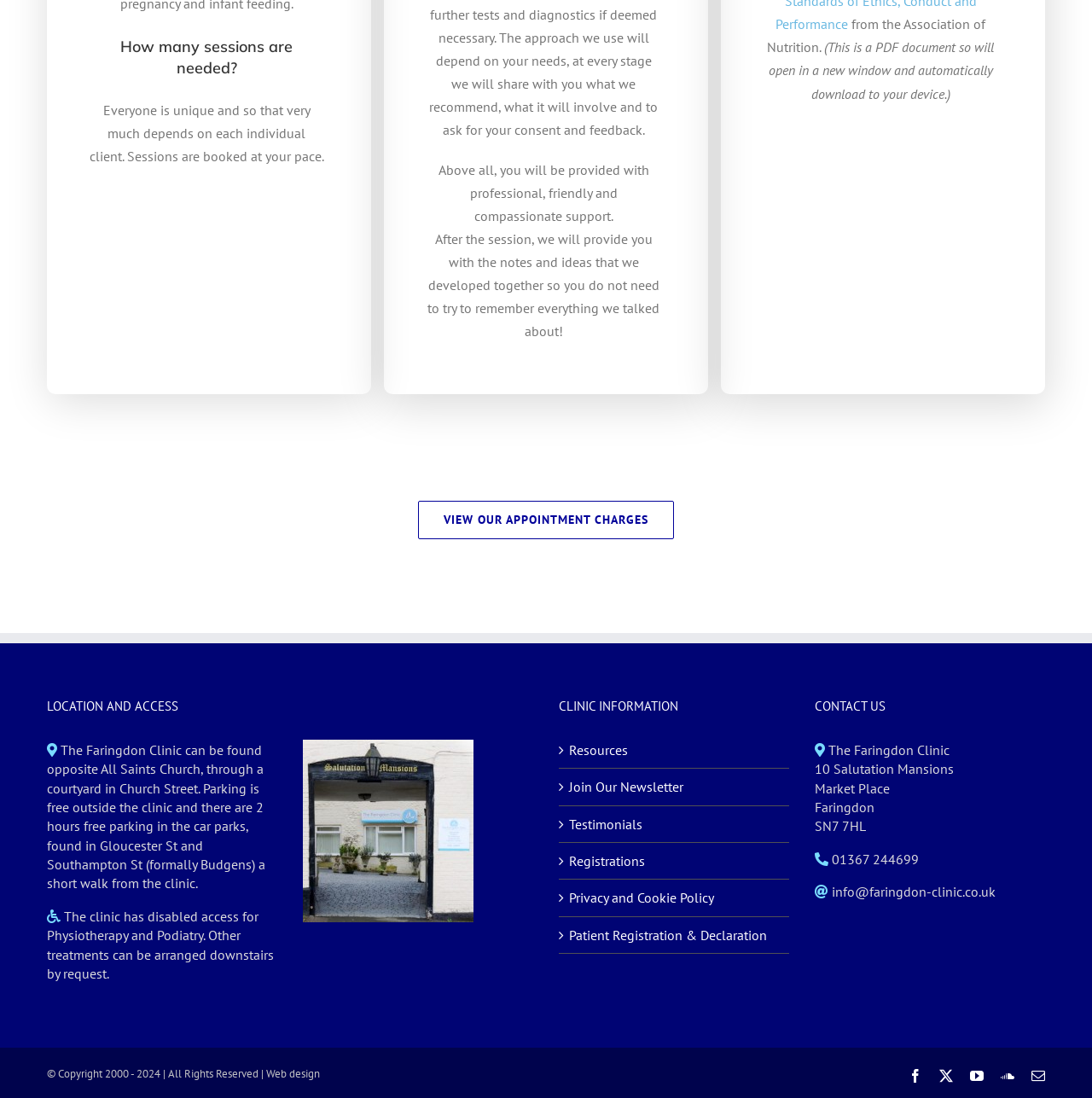Look at the image and write a detailed answer to the question: 
What is the clinic's address?

I found the clinic's address by looking at the 'CONTACT US' section, where it lists the address as '10 Salutation Mansions, Market Place, Faringdon, SN7 7HL'.